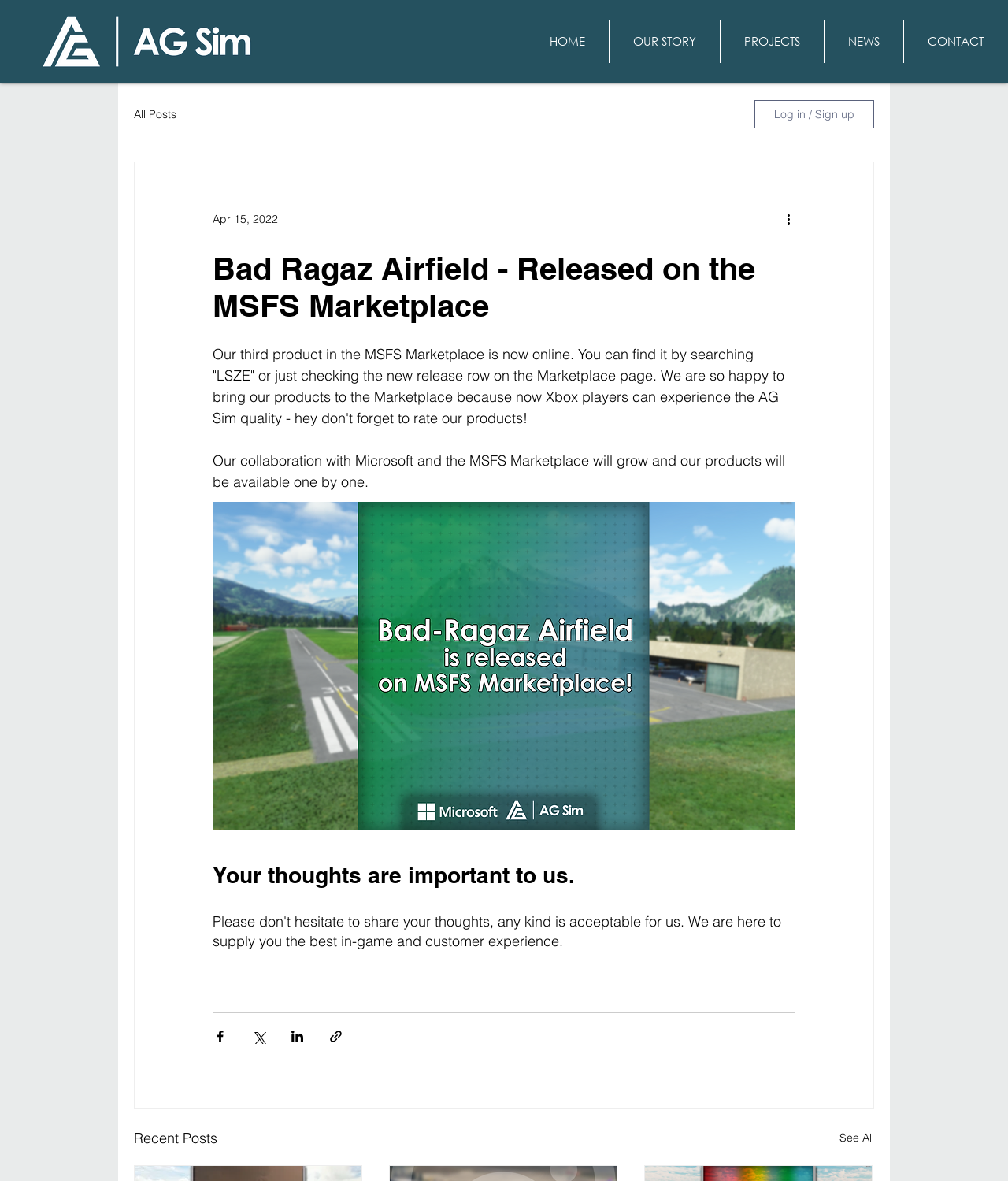Can you find the bounding box coordinates of the area I should click to execute the following instruction: "Go to home page"?

[0.522, 0.017, 0.604, 0.053]